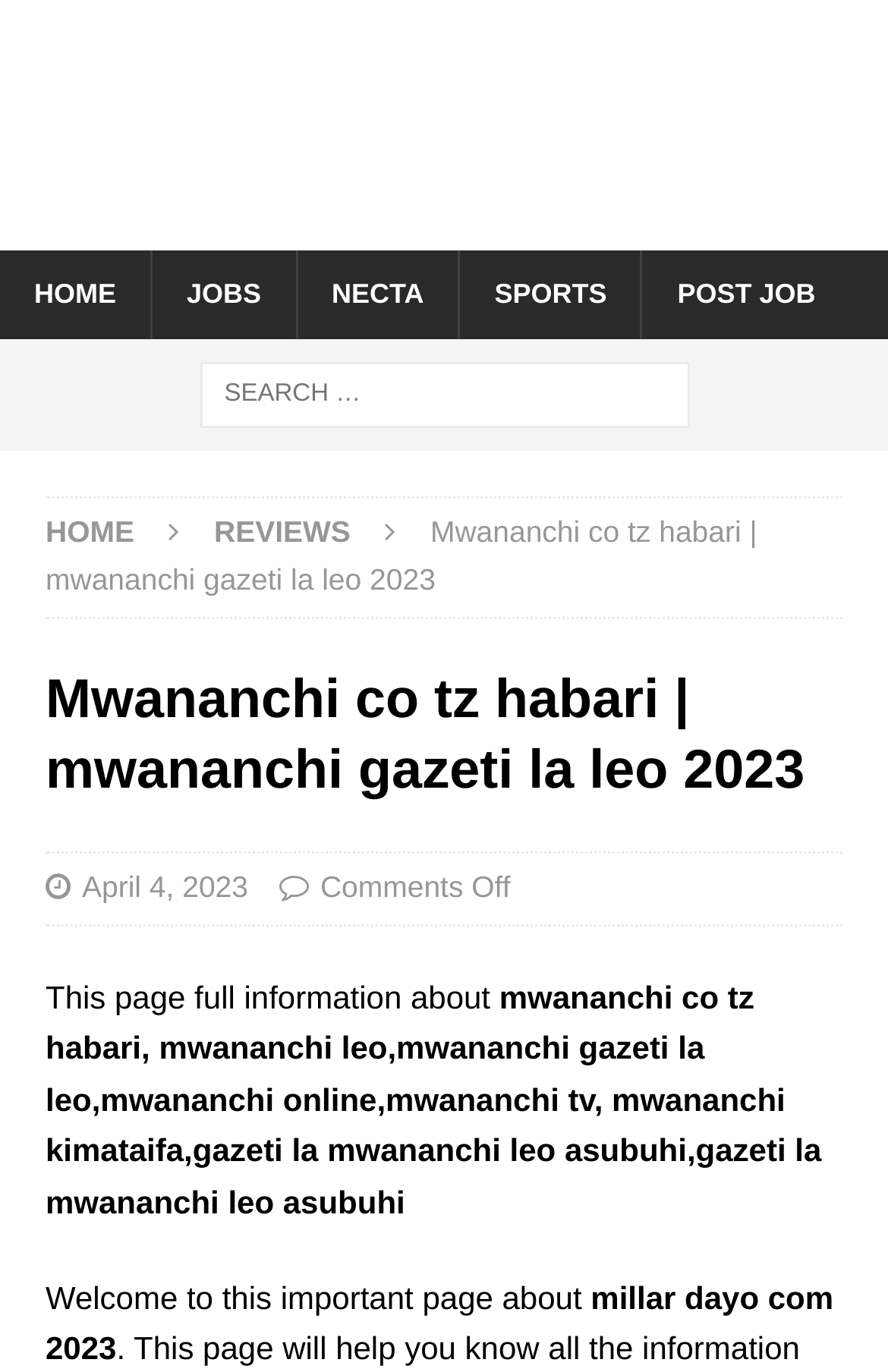Pinpoint the bounding box coordinates of the element to be clicked to execute the instruction: "search for something".

[0.224, 0.264, 0.776, 0.312]